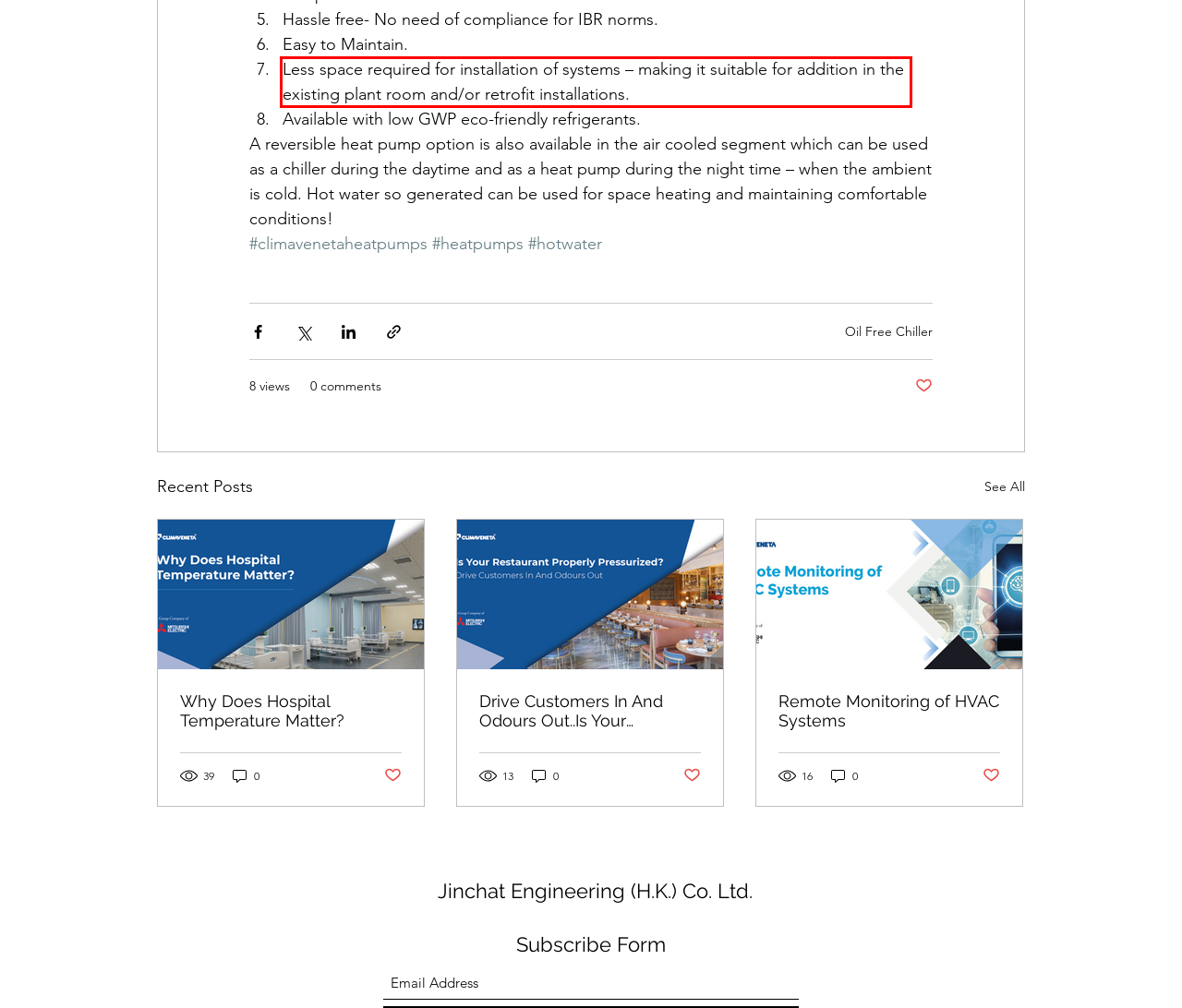Look at the webpage screenshot and recognize the text inside the red bounding box.

Less space required for installation of systems – making it suitable for addition in the existing plant room and/or retrofit installations.